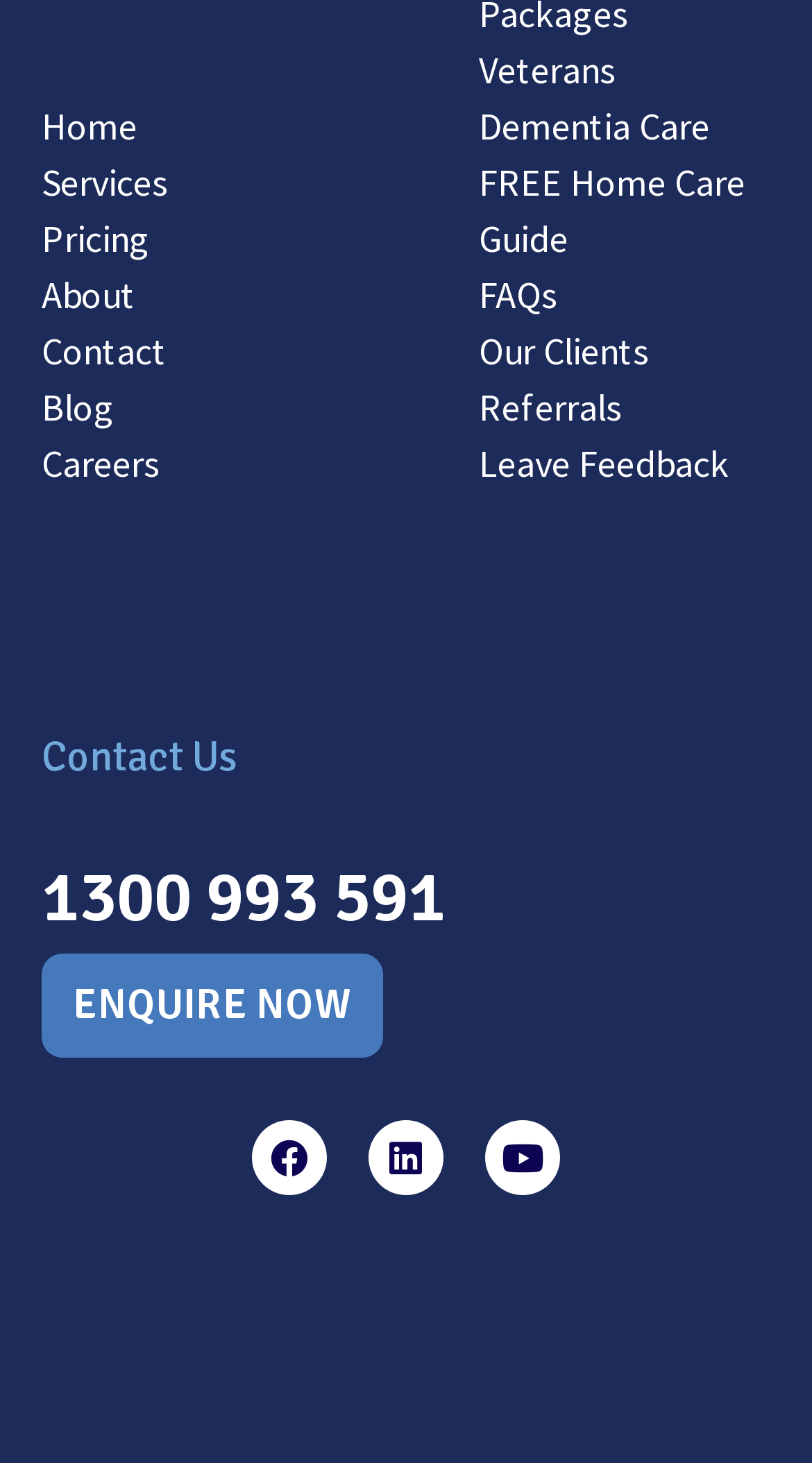Determine the bounding box coordinates of the clickable element necessary to fulfill the instruction: "Read about Dementia Care". Provide the coordinates as four float numbers within the 0 to 1 range, i.e., [left, top, right, bottom].

[0.59, 0.066, 0.949, 0.105]